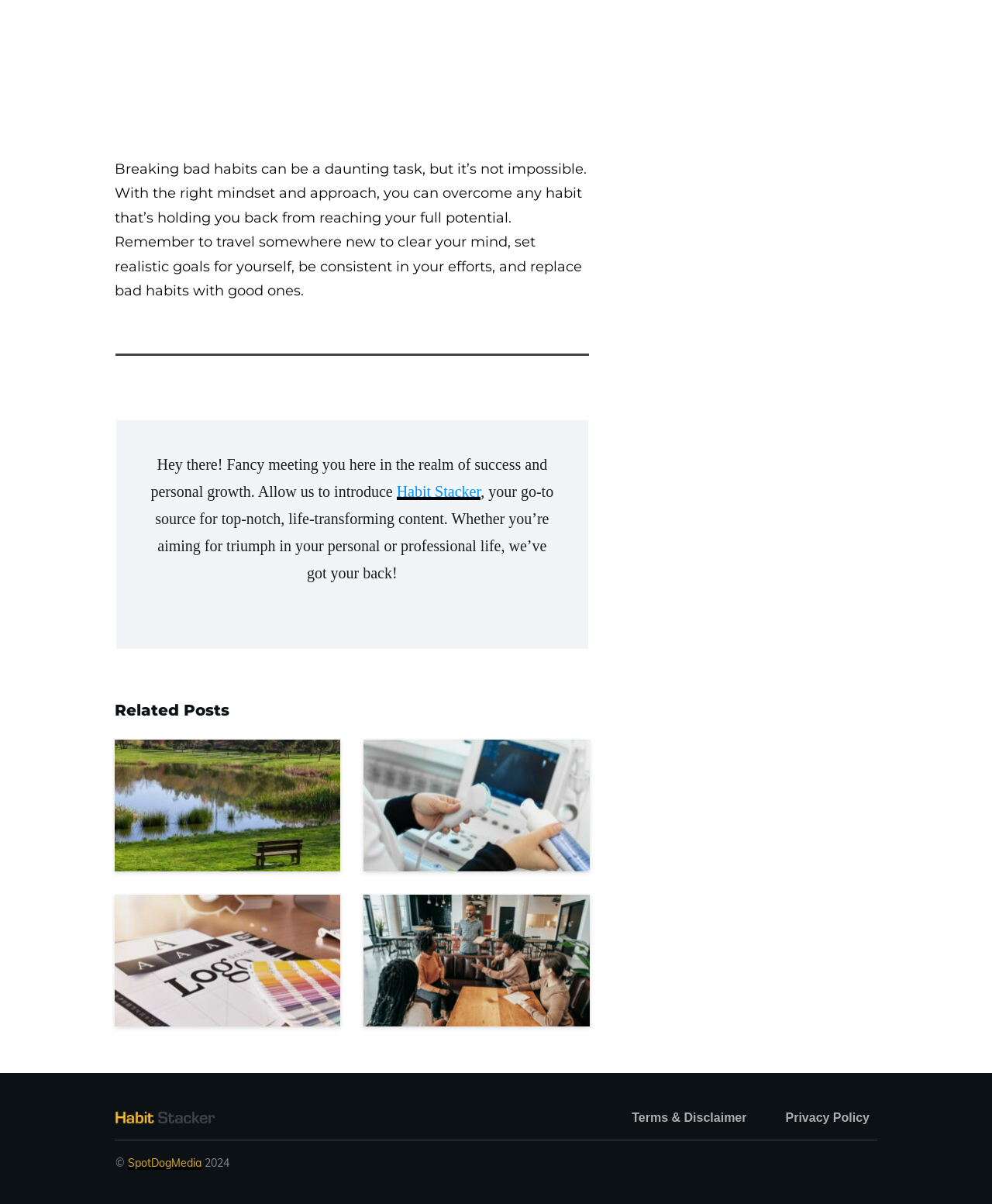What is the name of the website?
Carefully examine the image and provide a detailed answer to the question.

The name of the website can be found in the introductory text, where it says 'Allow us to introduce Habit Stacker, your go-to source for top-notch, life-transforming content.'